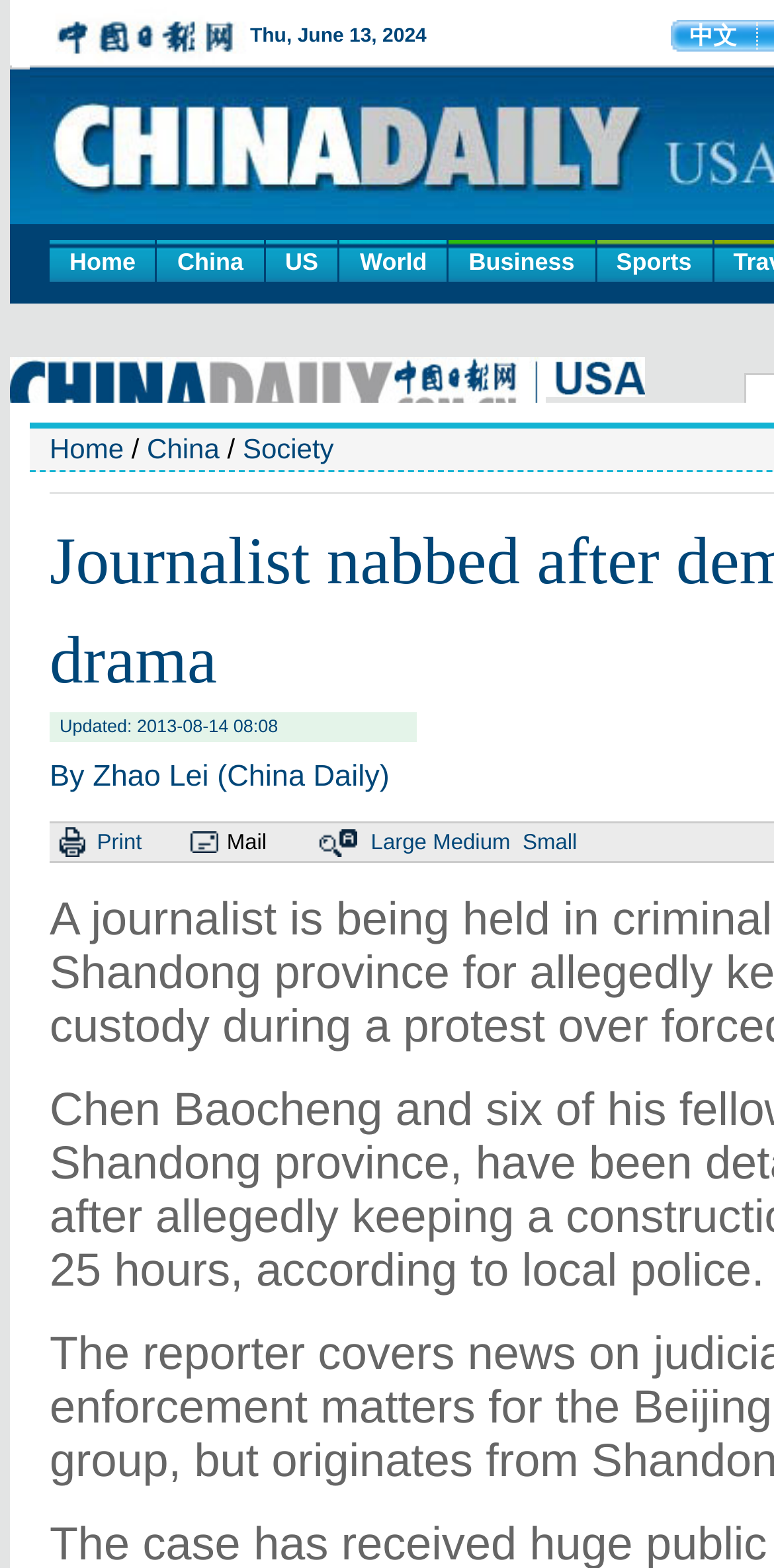Could you indicate the bounding box coordinates of the region to click in order to complete this instruction: "send the article by mail".

[0.293, 0.53, 0.345, 0.545]